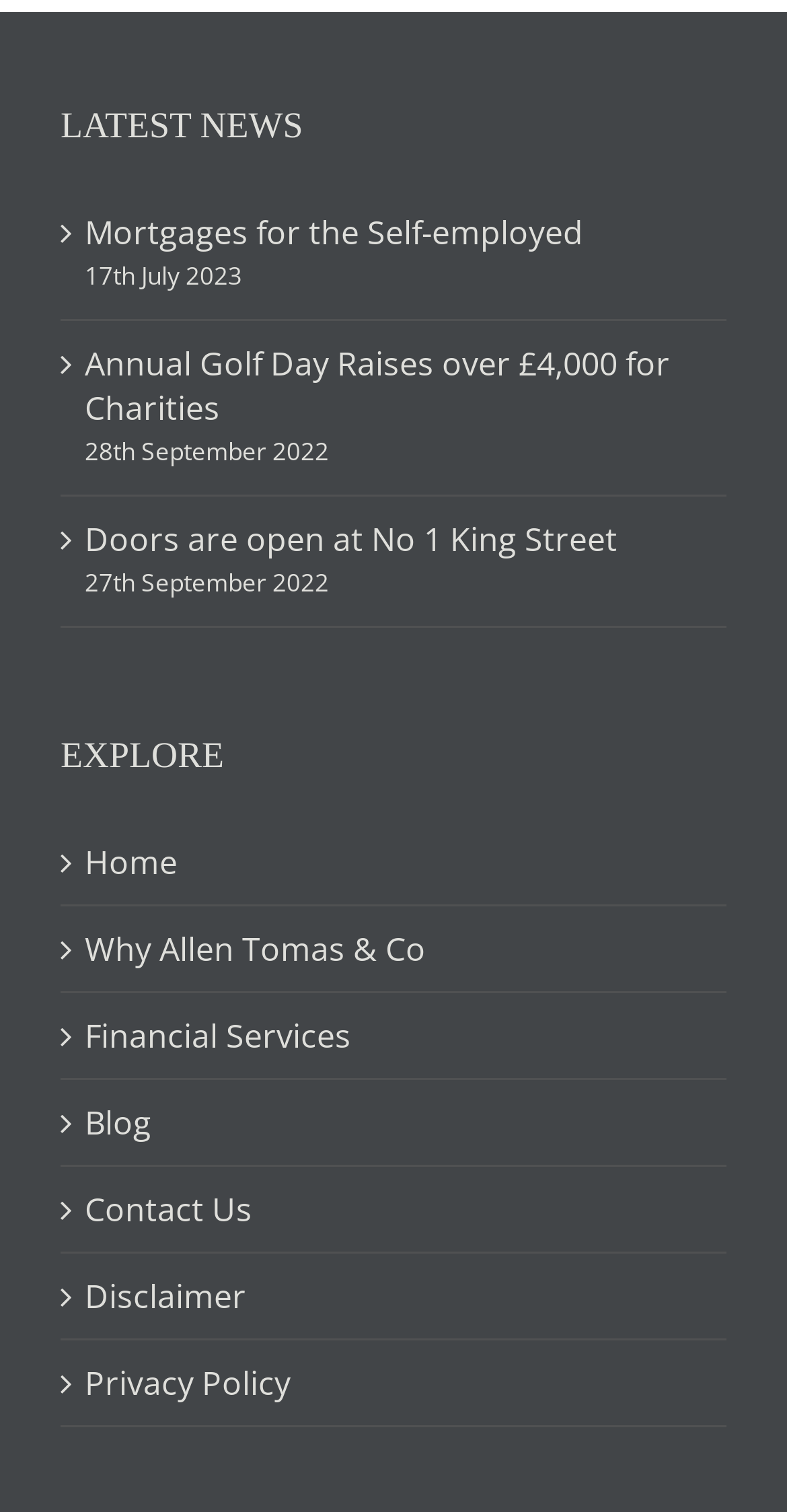Specify the bounding box coordinates for the region that must be clicked to perform the given instruction: "Read latest news".

[0.077, 0.065, 0.923, 0.101]